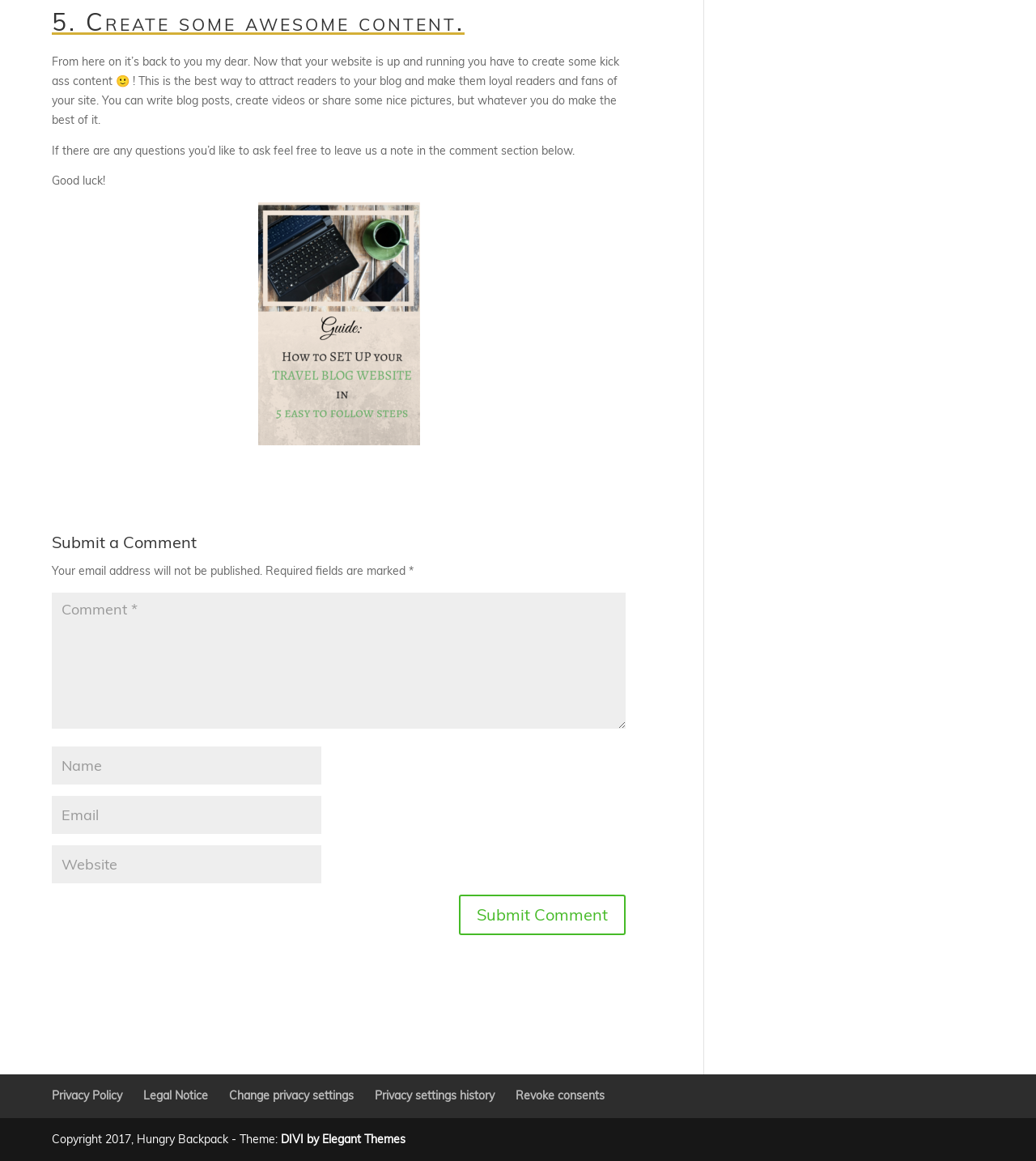What is the theme of the website?
Please ensure your answer is as detailed and informative as possible.

The webpage has a footer section that mentions 'Copyright 2017, Hungry Backpack - Theme: DIVI by Elegant Themes', indicating that the theme of the website is DIVI.